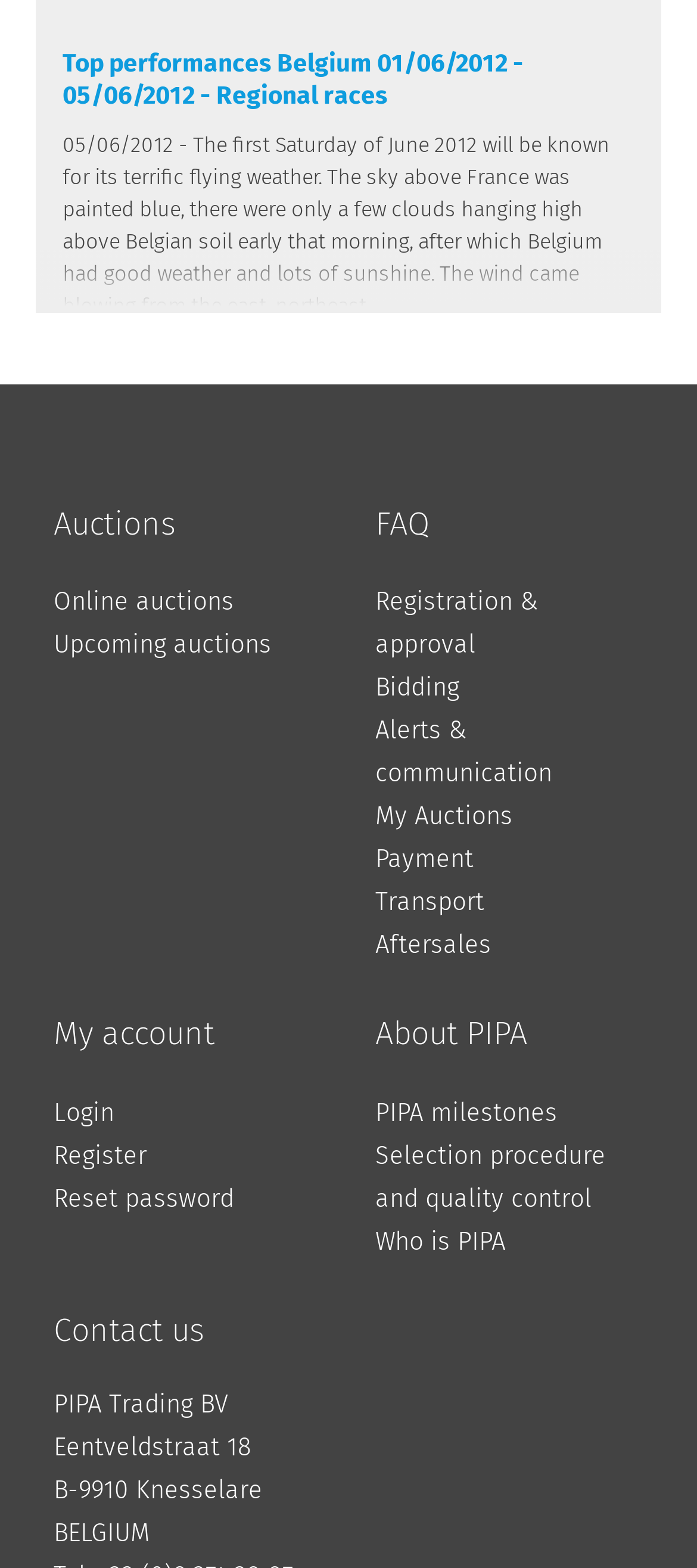Please specify the bounding box coordinates in the format (top-left x, top-left y, bottom-right x, bottom-right y), with all values as floating point numbers between 0 and 1. Identify the bounding box of the UI element described by: Fix tagging errors

None